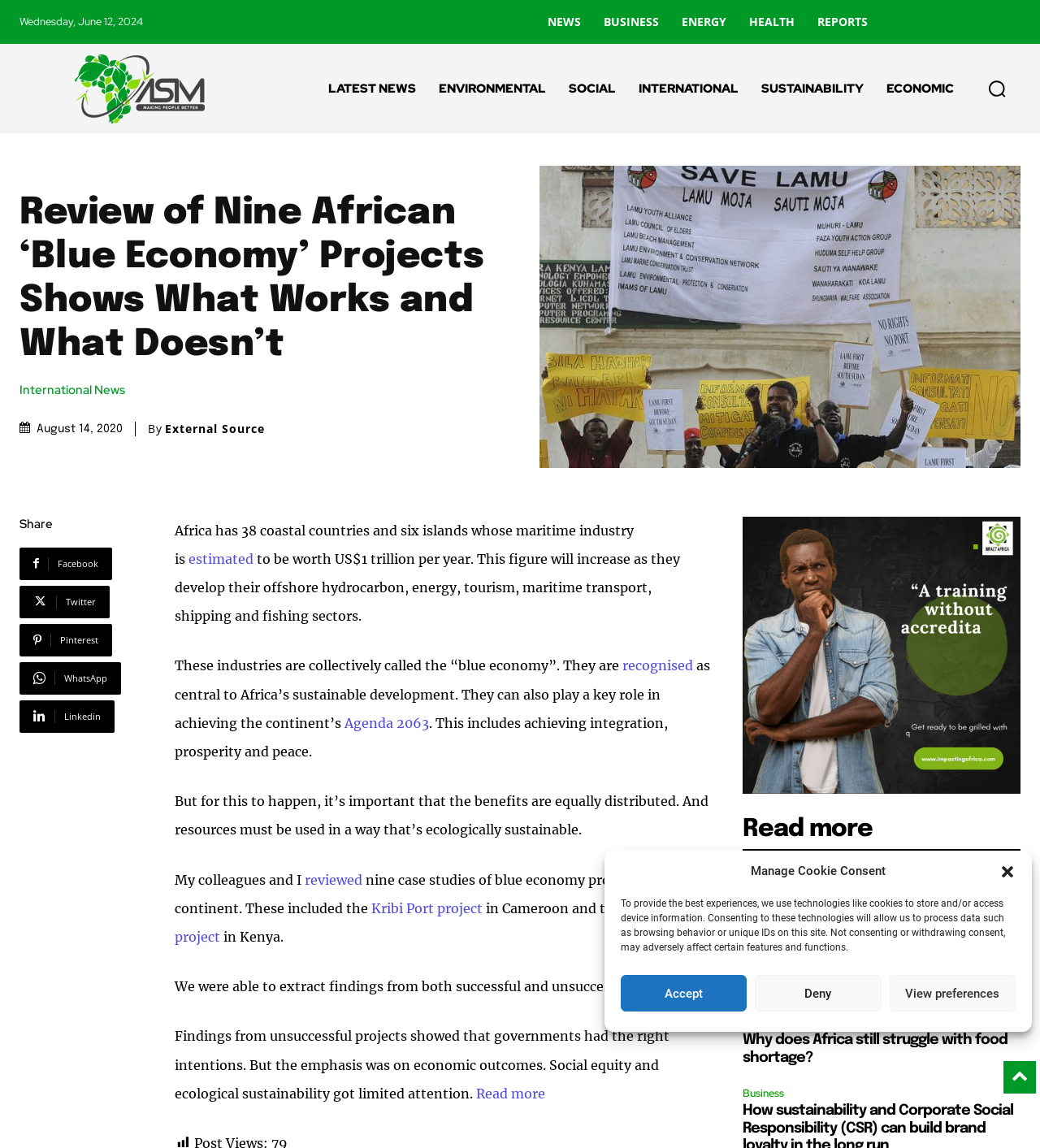Provide the bounding box coordinates of the UI element this sentence describes: "Kribi Port project".

[0.357, 0.784, 0.464, 0.798]